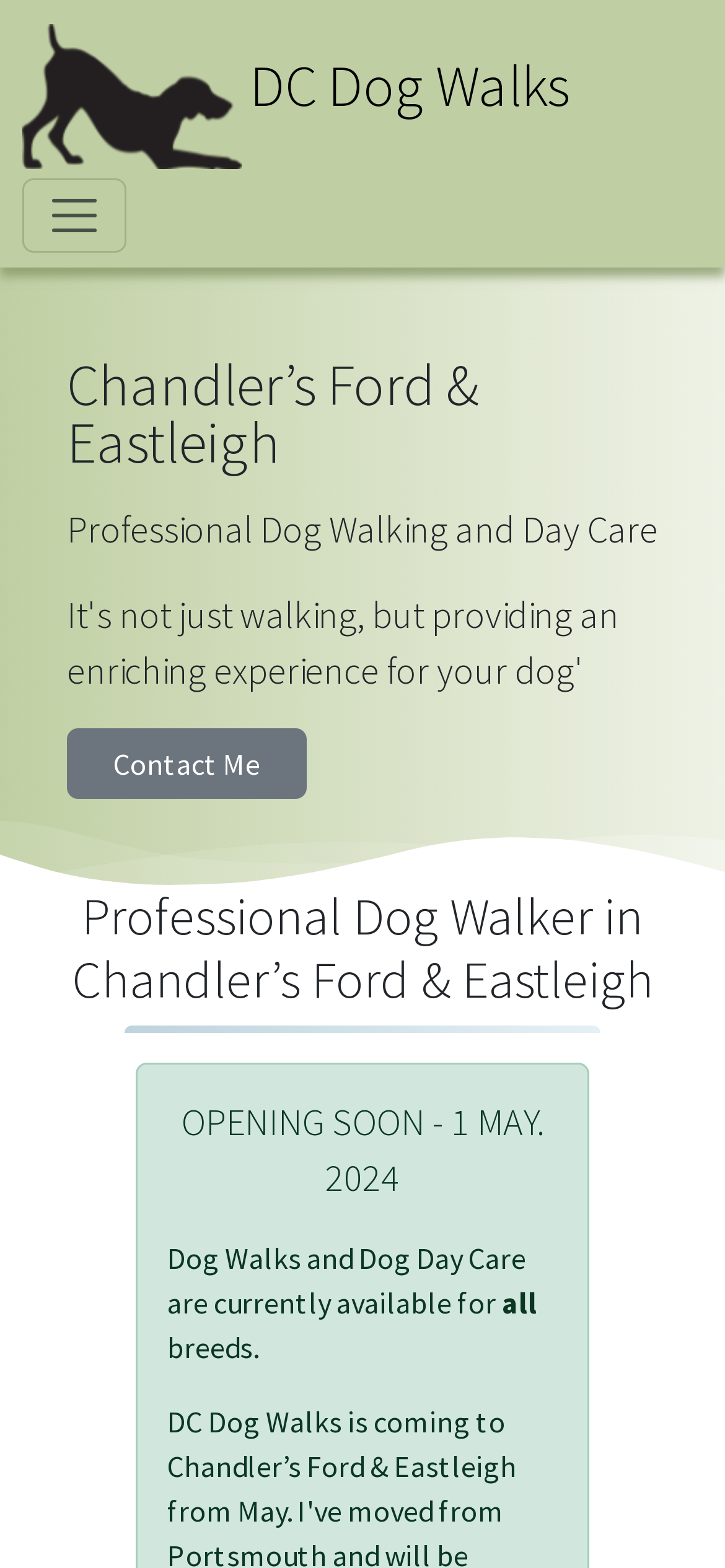Summarize the webpage with intricate details.

The webpage is about a professional dog walking service in Chandler's Ford and Eastleigh. At the top left corner, there is a logo of "DC Dog Walks" accompanied by a link with the same name. Next to the logo, there is a button to toggle navigation. 

Below the logo and navigation button, there is a heading that reads "Chandler's Ford & Eastleigh" followed by a subheading "Professional Dog Walking and Day Care". 

On the right side of the heading, there is a link to "Contact Me". 

Further down, there is a main heading that reads "Professional Dog Walker in Chandler's Ford & Eastleigh". Below this heading, there are three lines of text. The first line announces that the service will be opening soon on 1 May 2024. The second line explains that dog walks and dog day care are currently available for all breeds. The third line is a continuation of the second line, emphasizing "all" breeds.